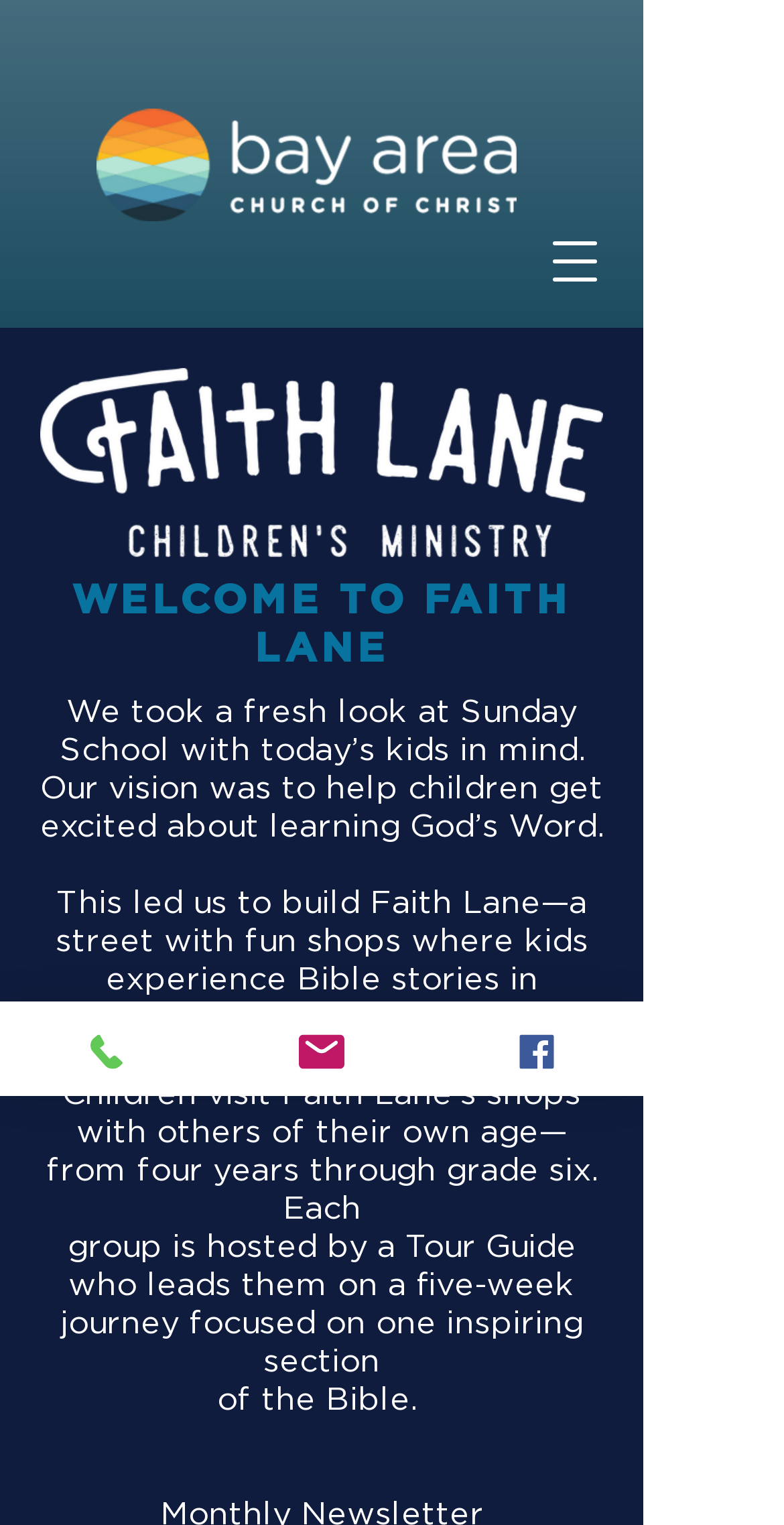Detail the various sections and features of the webpage.

The webpage is about Faith Lane, a children's ministry at Bay Area Church. At the top left of the page, there is a logo of Bay Area Church. Next to it, on the top right, is a button to open a navigation menu. 

Below the navigation button, there is a Faith Lane logo, followed by a heading that reads "WELCOME TO FAITH LANE". Underneath the heading, there is a paragraph of text that explains the vision of Faith Lane, which is to help children get excited about learning God's Word. 

The next paragraph describes Faith Lane as a street with fun shops where kids experience Bible stories in engaging ways. Below that, there is another paragraph that explains how children visit Faith Lane's shops with others of their own age, from four years through grade six, and are led by a Tour Guide on a five-week journey focused on one inspiring section of the Bible.

At the bottom left of the page, there are three links to contact the church: "Phone", "Email", and "Facebook". Each link has an accompanying image.